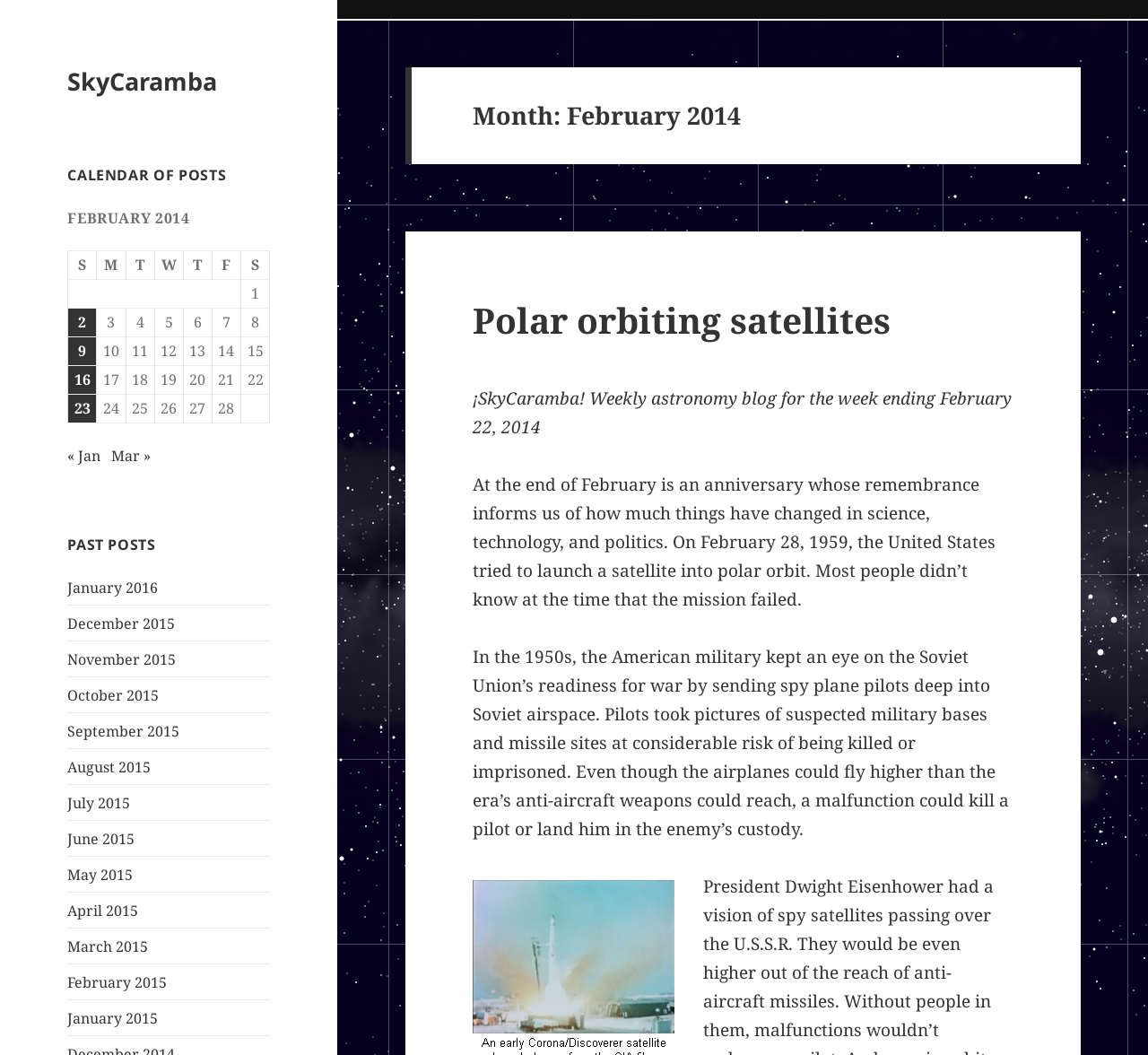Carefully examine the image and provide an in-depth answer to the question: What is the month and year of the calendar?

The calendar table has a caption 'FEBRUARY 2014' which indicates the month and year of the calendar.